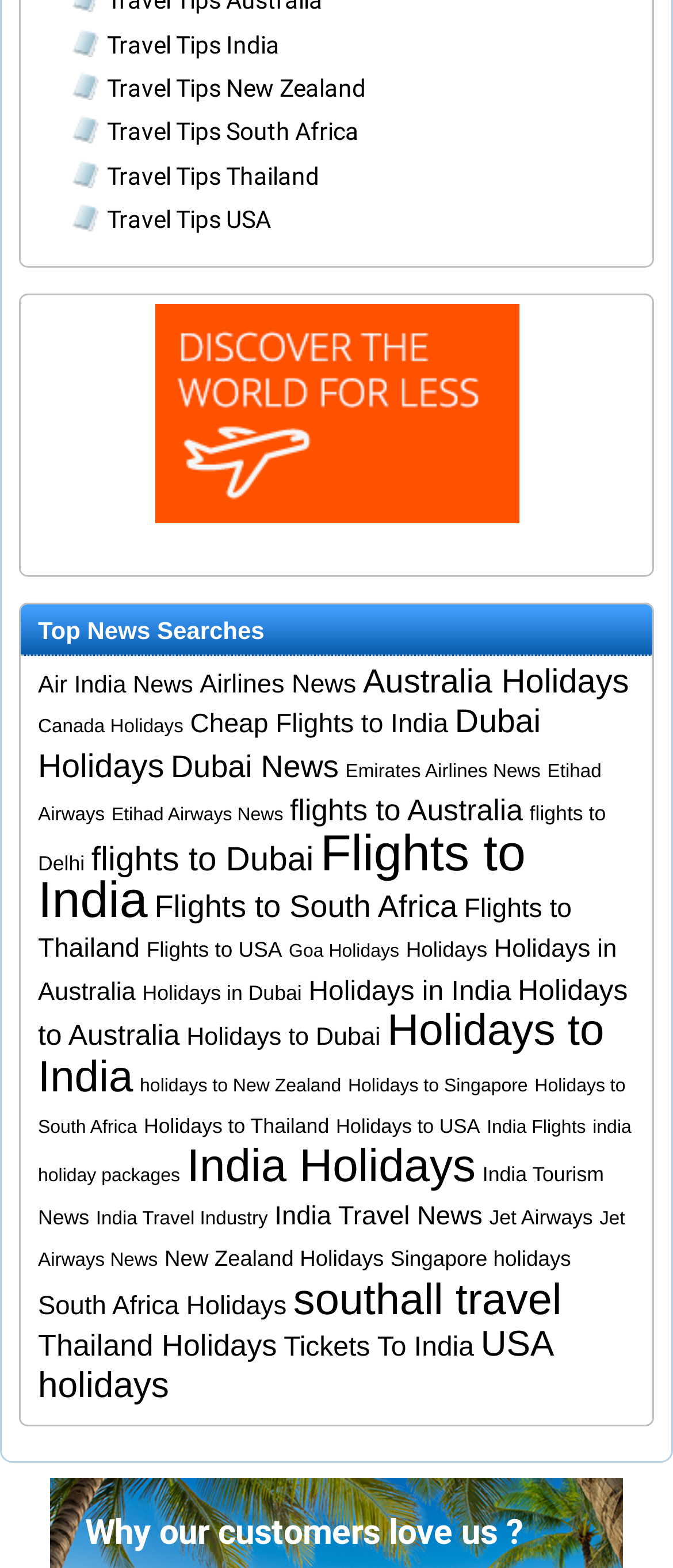How many travel destinations are listed?
Please craft a detailed and exhaustive response to the question.

I counted the number of links under 'Travel Tips' section, which includes India, New Zealand, South Africa, Thailand, USA, and 9 more.